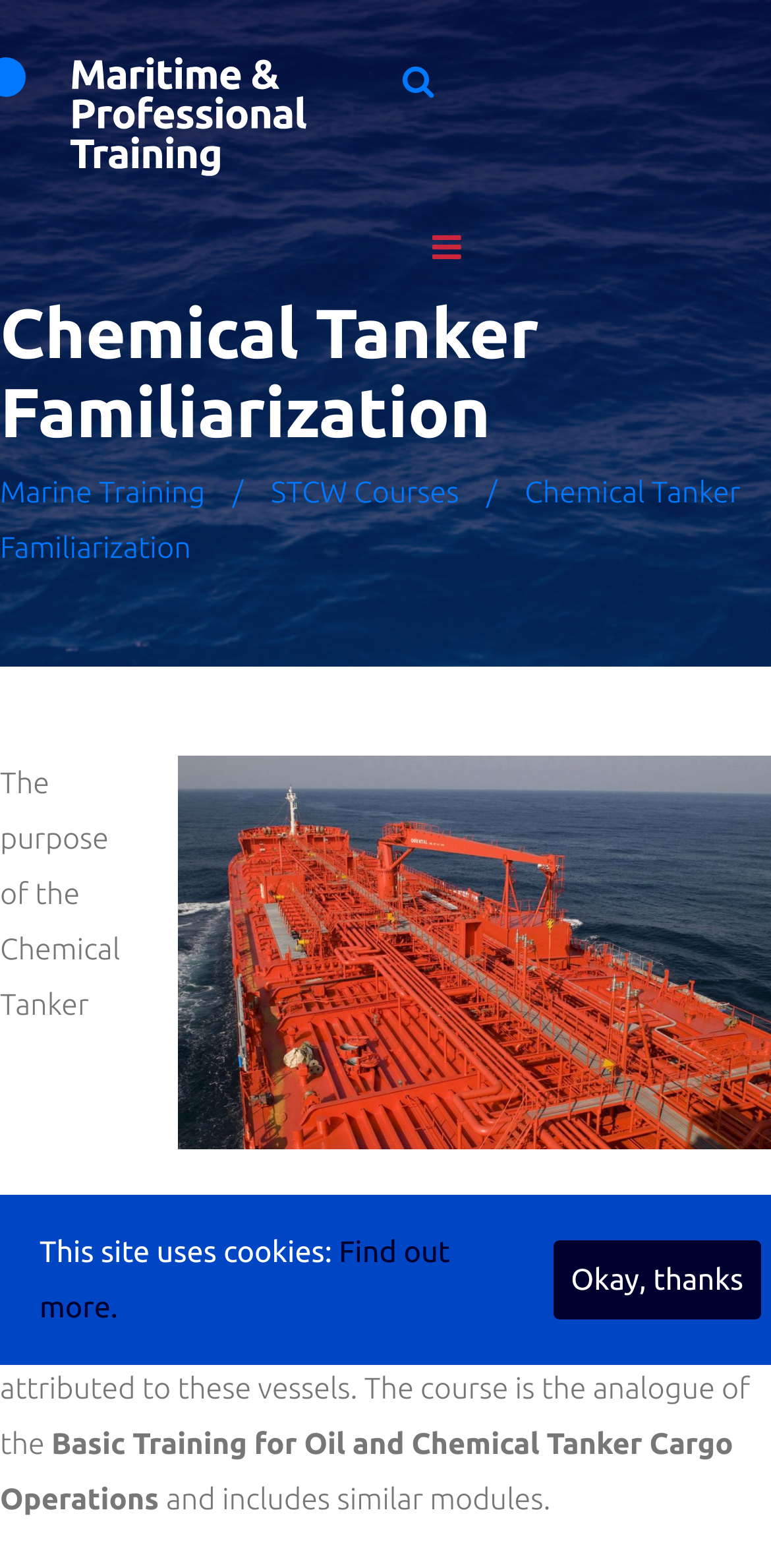Explain the webpage in detail, including its primary components.

The webpage is about the Chemical Tanker Familiarization course, which is a training program for officers and ratings working on board chemical tankers. At the top left of the page, there is a heading with the course title. Below the heading, there are three links: "Marine Training", "STCW Courses", and a separator line. 

On the top right, there are two icons, represented by '\uf002' and '\uf0c9', which are likely navigation or menu buttons. 

The main content of the page is an image of the Chemical Tanker Familiarization Course, taking up most of the right side of the page. To the left of the image, there is a paragraph of text describing the course, which explains that it familiarizes officers and ratings with cargo handling and safety systems specific to chemical tankers. 

Below the image, there is a link to "Basic Training for Oil and Chemical Tanker Cargo Operations" and a sentence completing the course description. 

At the bottom of the page, there is a notification about the site using cookies, with a link to "Find out more" and an "Okay, thanks" button to acknowledge the notification.